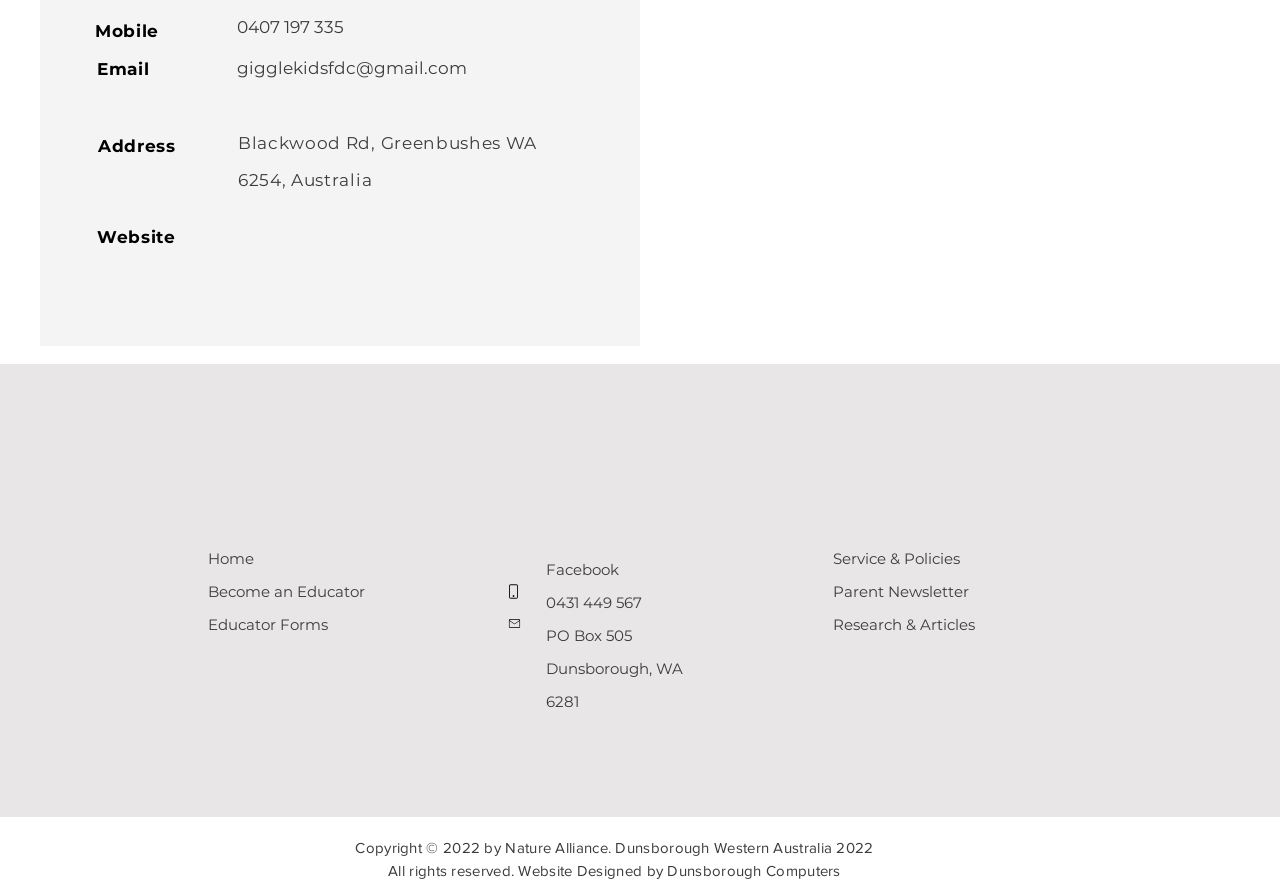Give a one-word or short phrase answer to this question: 
How many social media links are there?

2